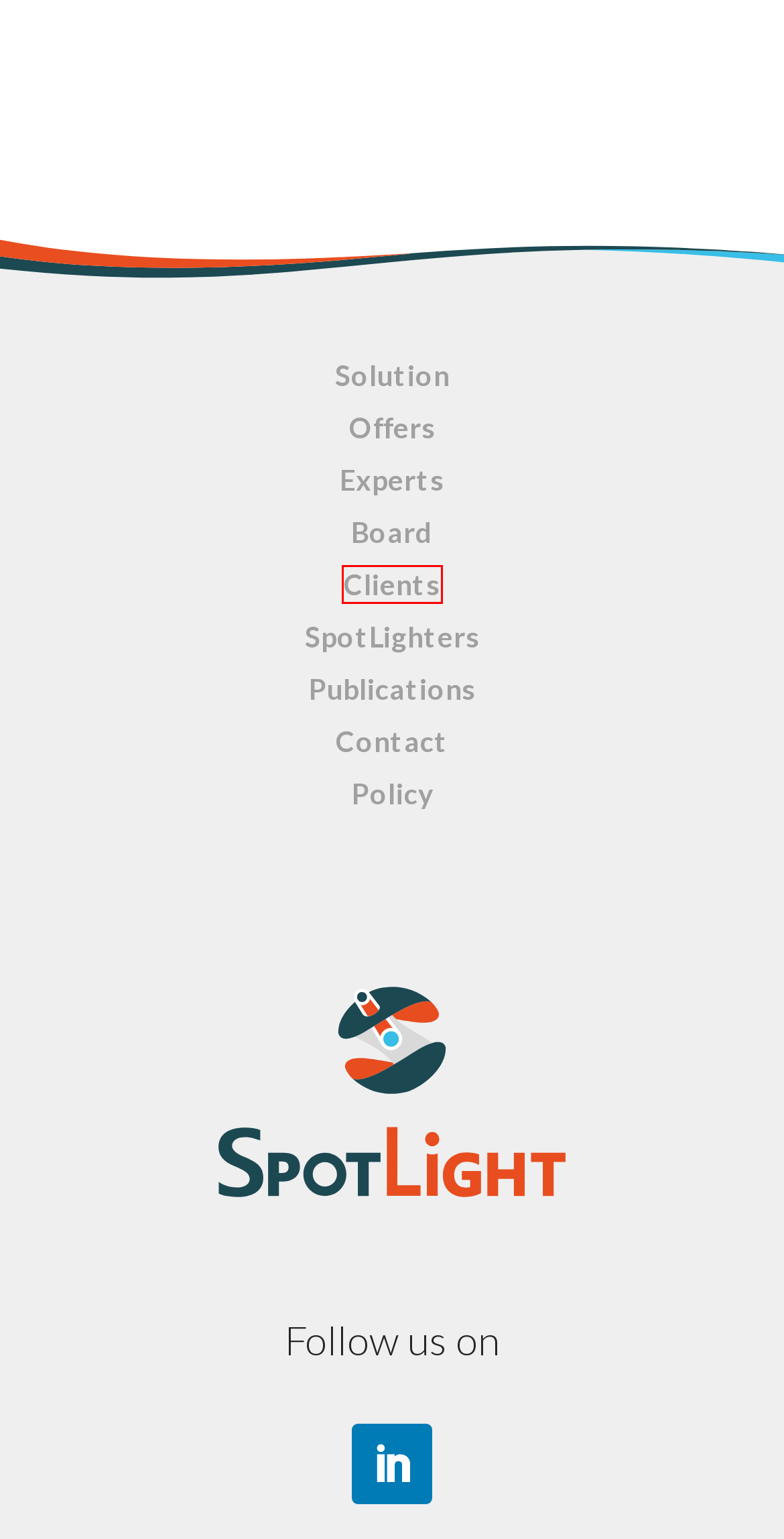You have a screenshot of a webpage with a red rectangle bounding box around an element. Identify the best matching webpage description for the new page that appears after clicking the element in the bounding box. The descriptions are:
A. Board | Spotlight Earth
B. SpotLighters | Spotlight Earth
C. Experts | Spotlight Earth
D. Solution | Spotlight Earth
E. en construction - pb&w
F. Publications | Spotlight Earth
G. Contact | Spotlight Earth
H. Clients | Spotlight Earth

H